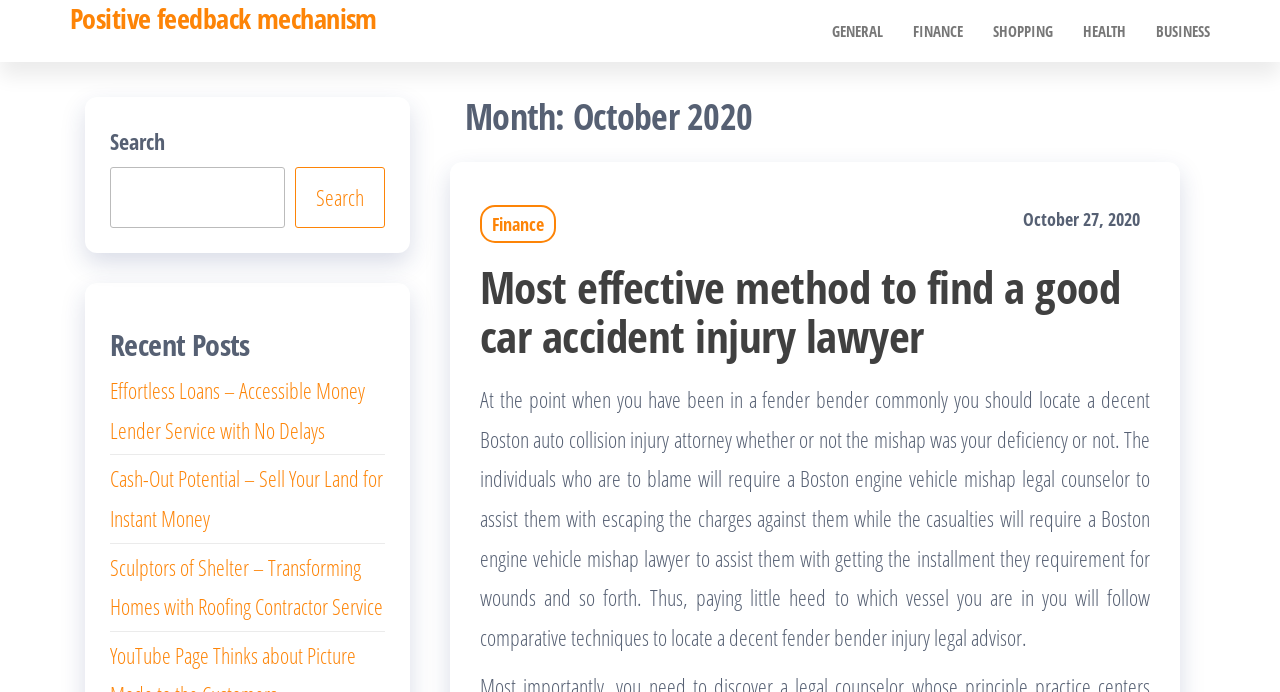What is the current month and year?
Use the image to answer the question with a single word or phrase.

October 2020